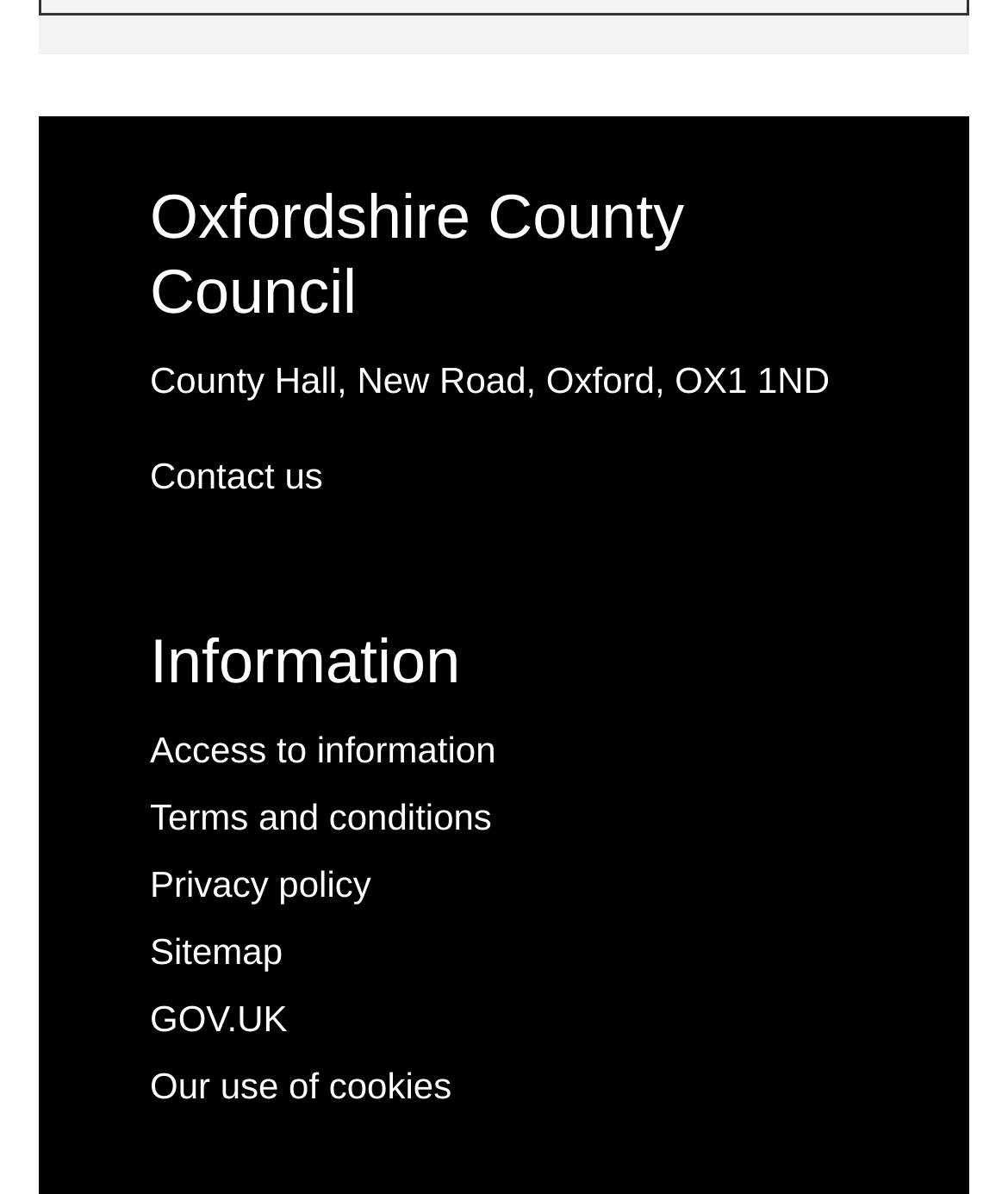What is the address of Oxfordshire County Council?
From the screenshot, provide a brief answer in one word or phrase.

County Hall, New Road, Oxford, OX1 1ND